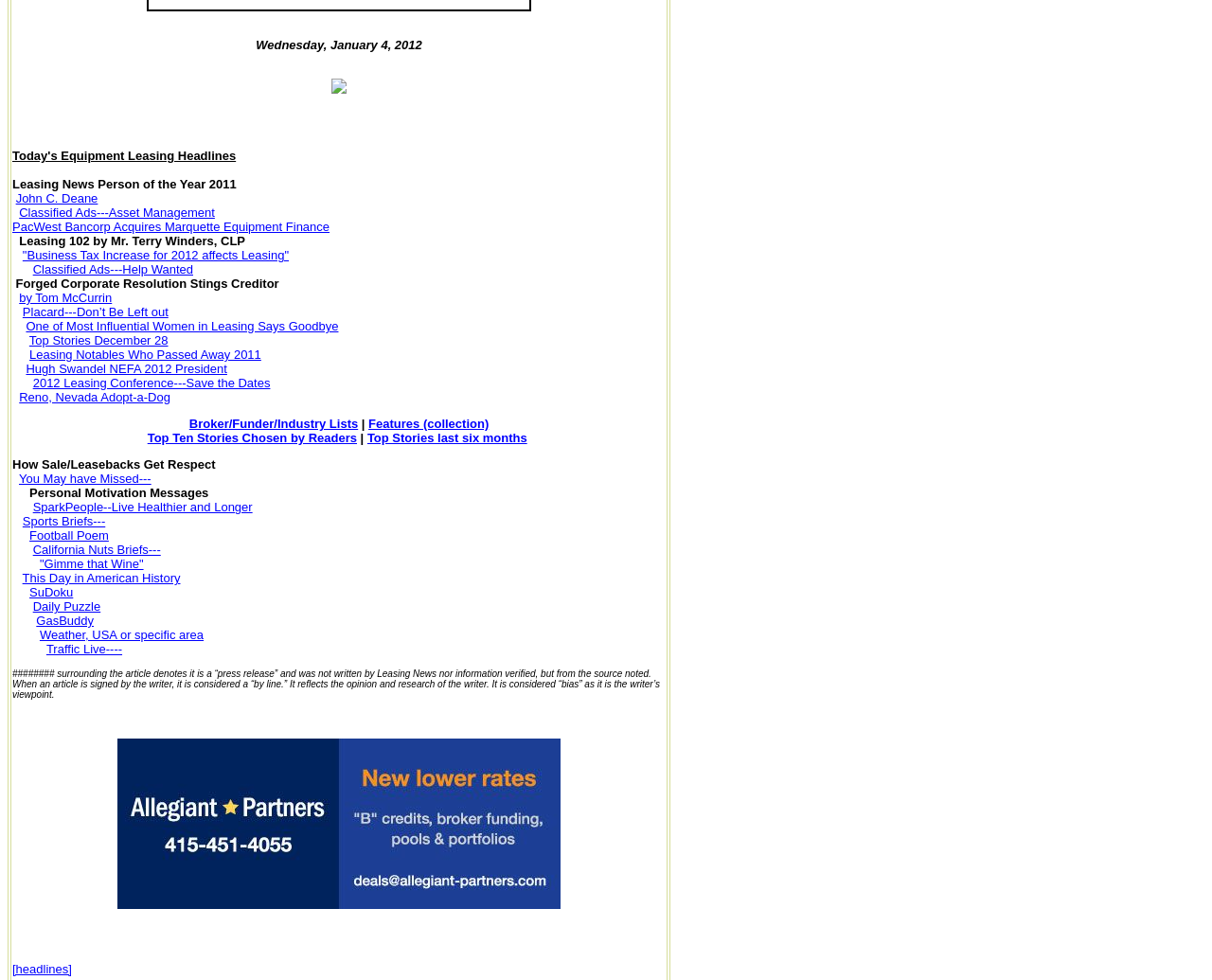Return the bounding box coordinates of the UI element that corresponds to this description: "Sports Briefs---". The coordinates must be given as four float numbers in the range of 0 and 1, [left, top, right, bottom].

[0.019, 0.525, 0.087, 0.539]